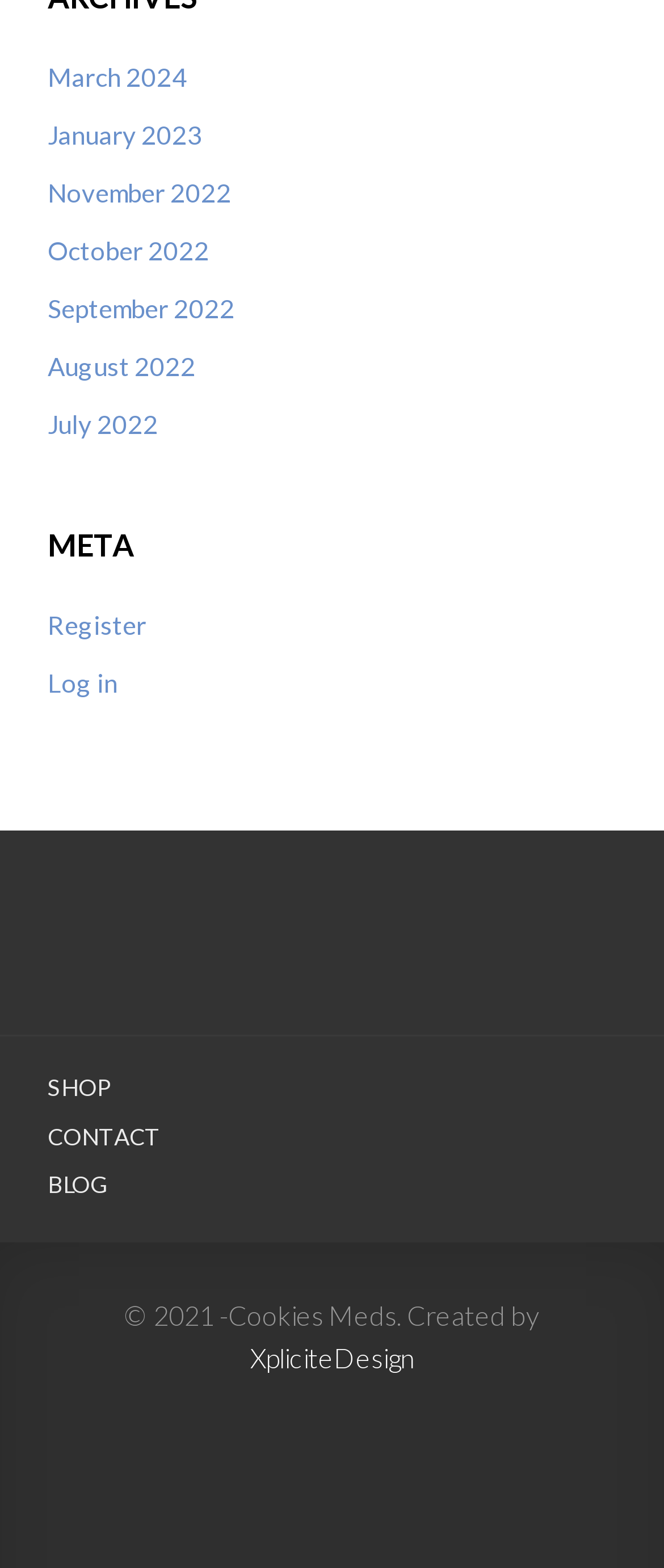Determine the bounding box coordinates of the section I need to click to execute the following instruction: "Check CONTACT". Provide the coordinates as four float numbers between 0 and 1, i.e., [left, top, right, bottom].

[0.072, 0.716, 0.244, 0.733]